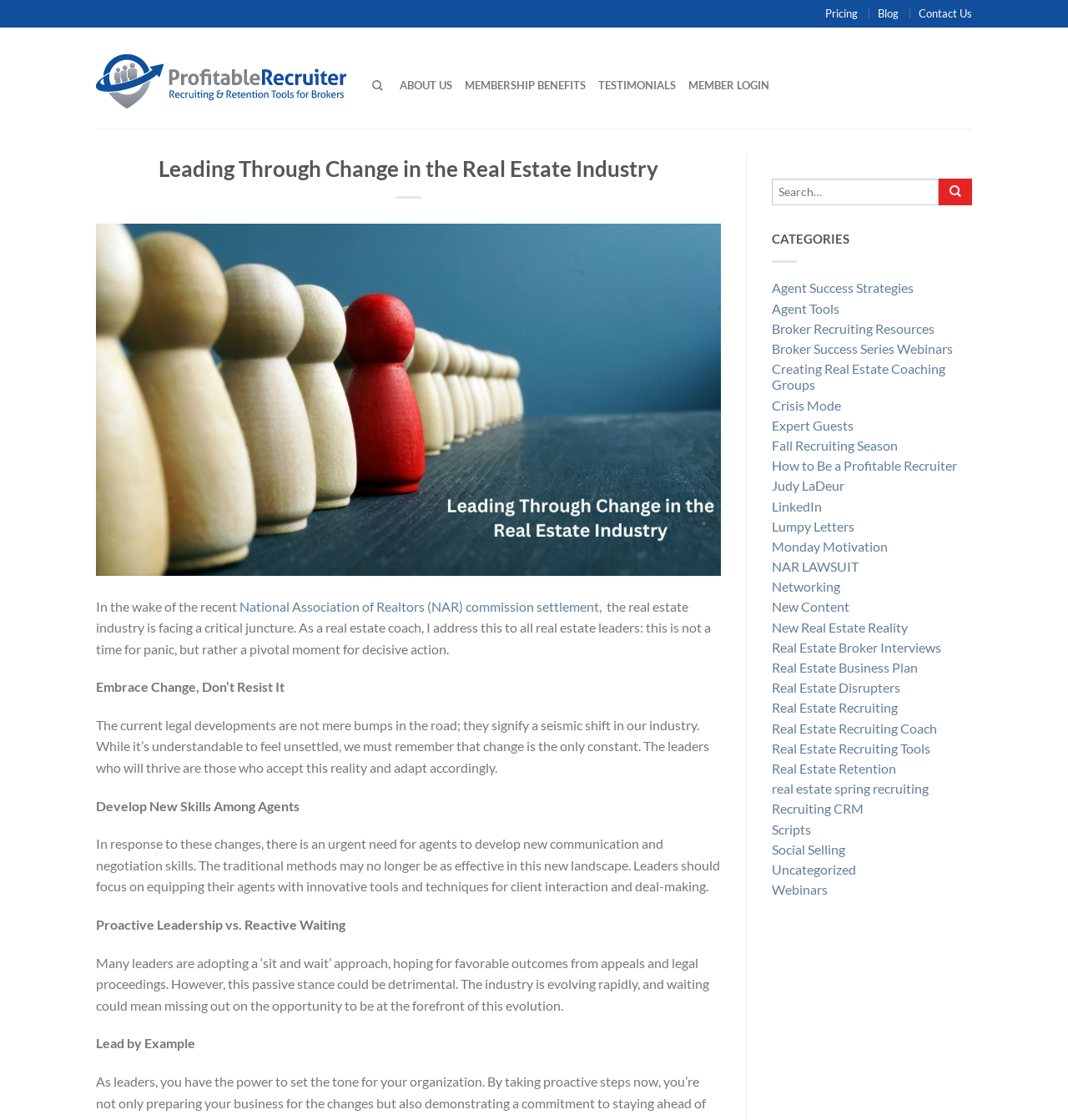Could you indicate the bounding box coordinates of the region to click in order to complete this instruction: "Click on Pricing".

[0.773, 0.006, 0.803, 0.018]